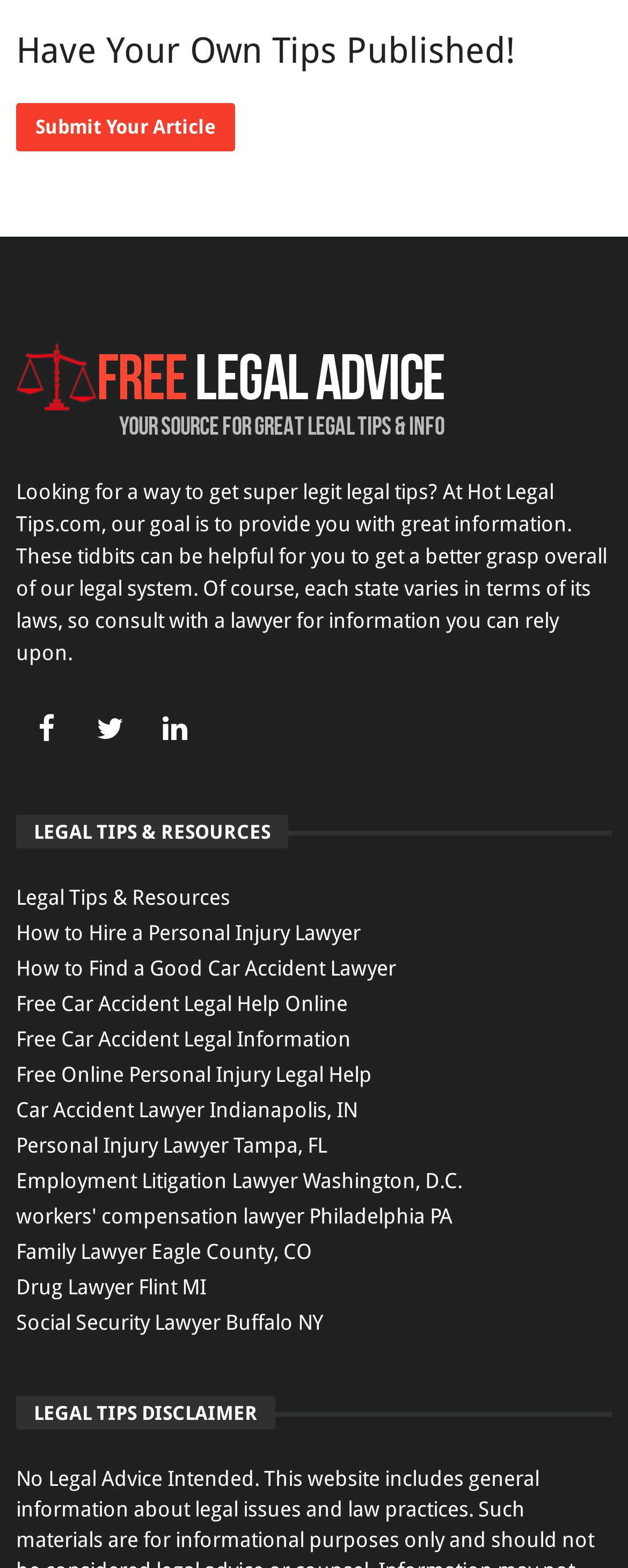Can you find the bounding box coordinates for the element to click on to achieve the instruction: "Find a good car accident lawyer"?

[0.026, 0.608, 0.974, 0.63]